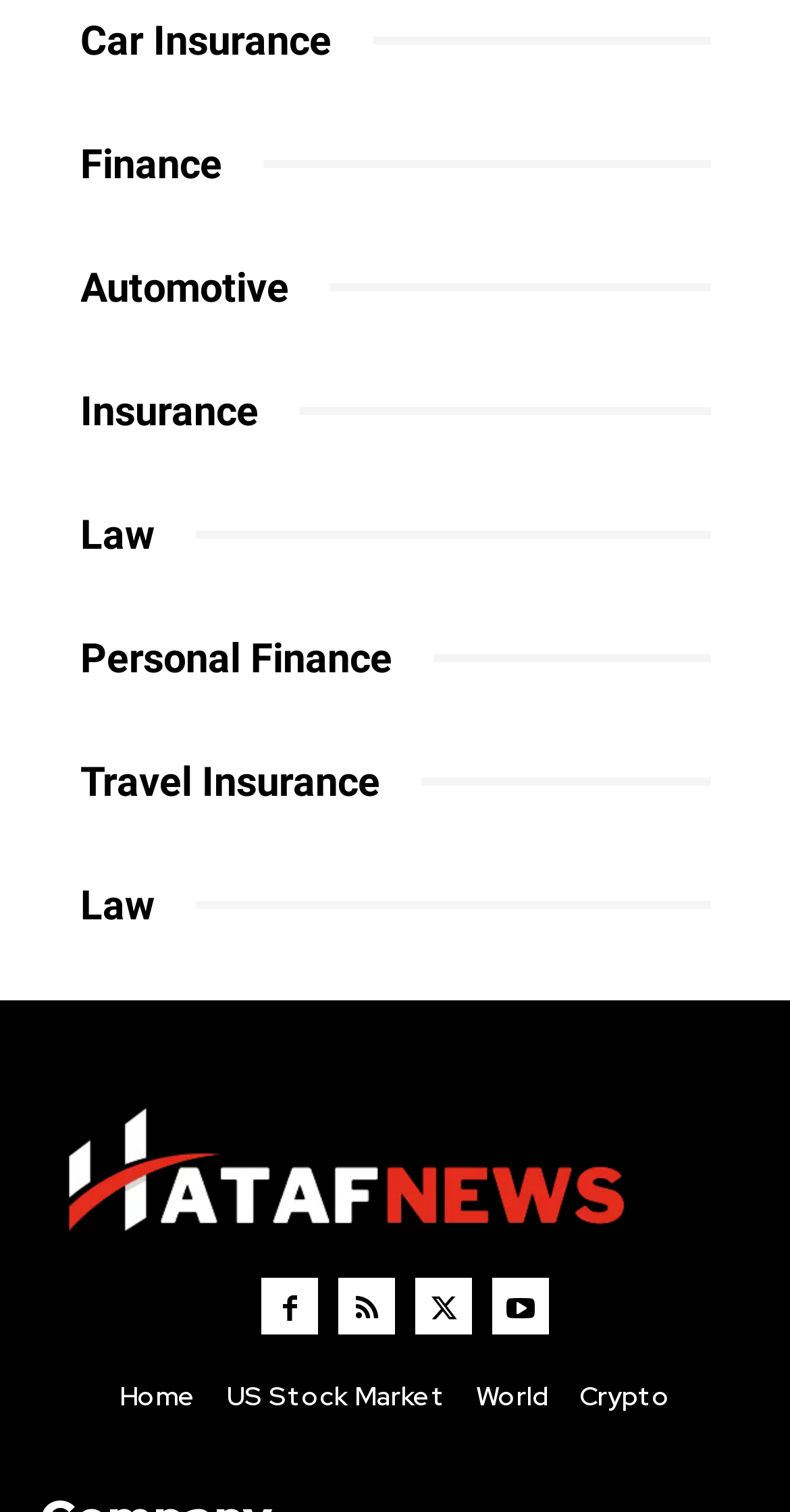How many categories are listed? Analyze the screenshot and reply with just one word or a short phrase.

7